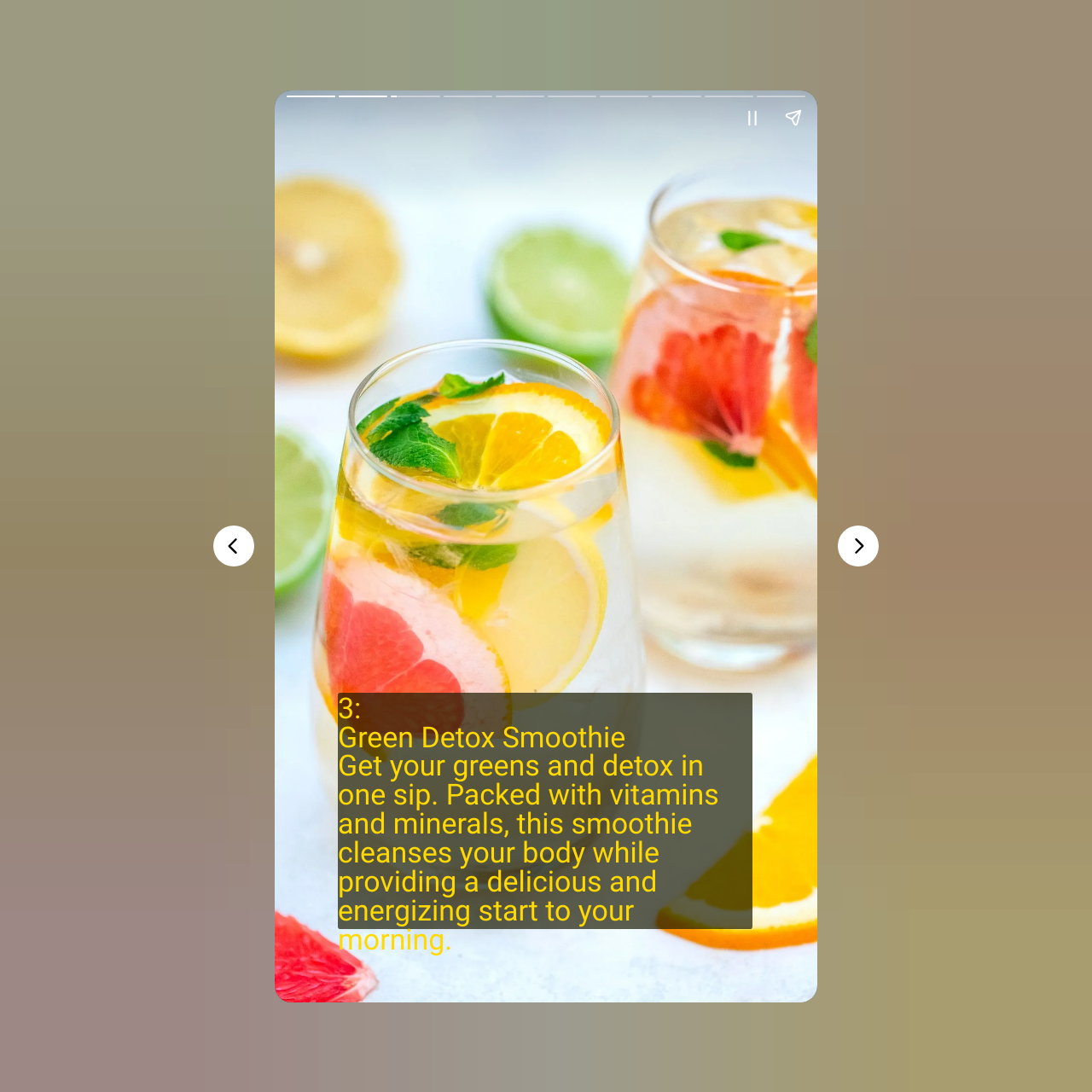What is the purpose of the Green Detox Smoothie?
From the screenshot, provide a brief answer in one word or phrase.

Cleanses the body